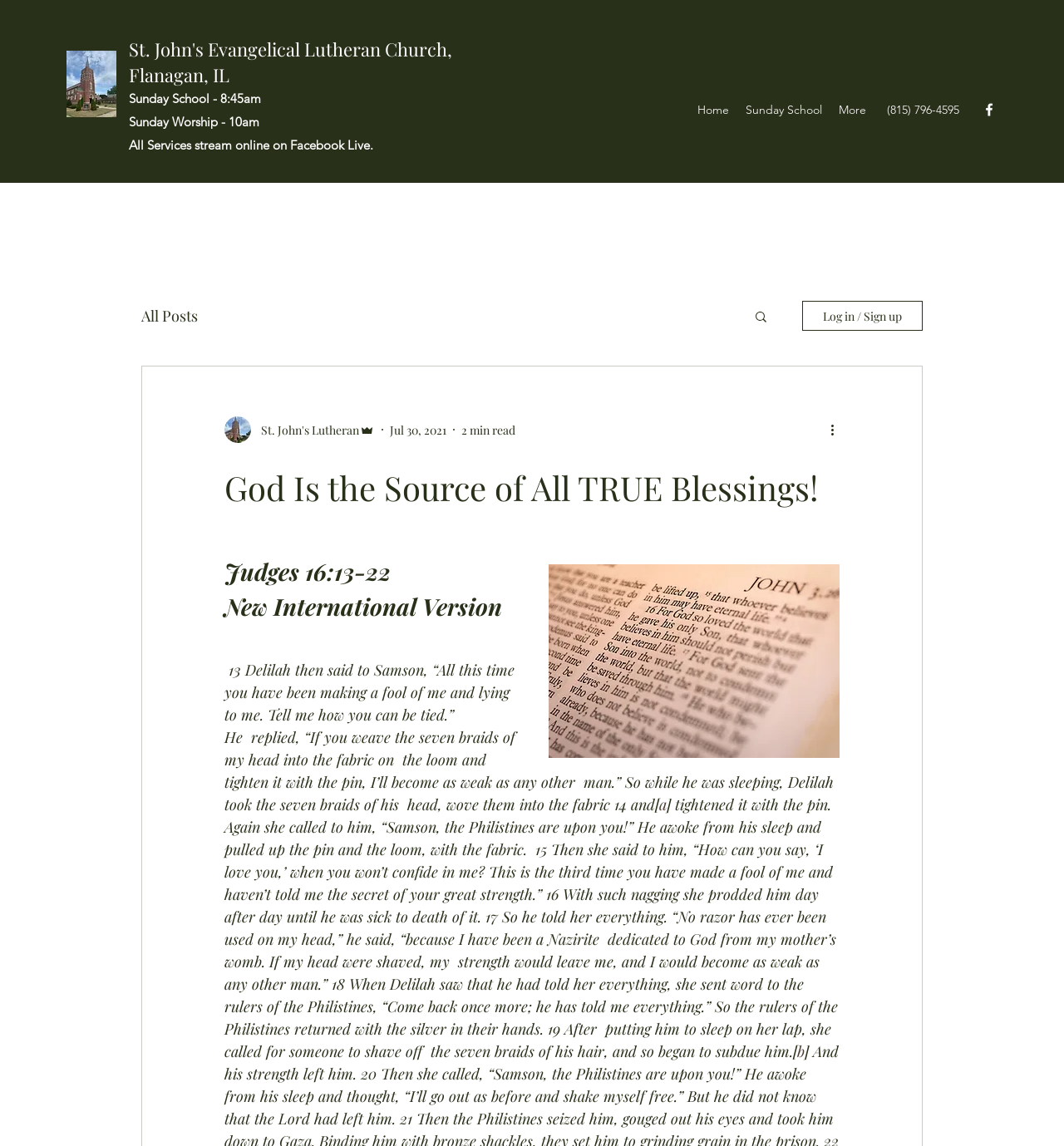Find the bounding box of the UI element described as: "More". The bounding box coordinates should be given as four float values between 0 and 1, i.e., [left, top, right, bottom].

[0.78, 0.085, 0.822, 0.107]